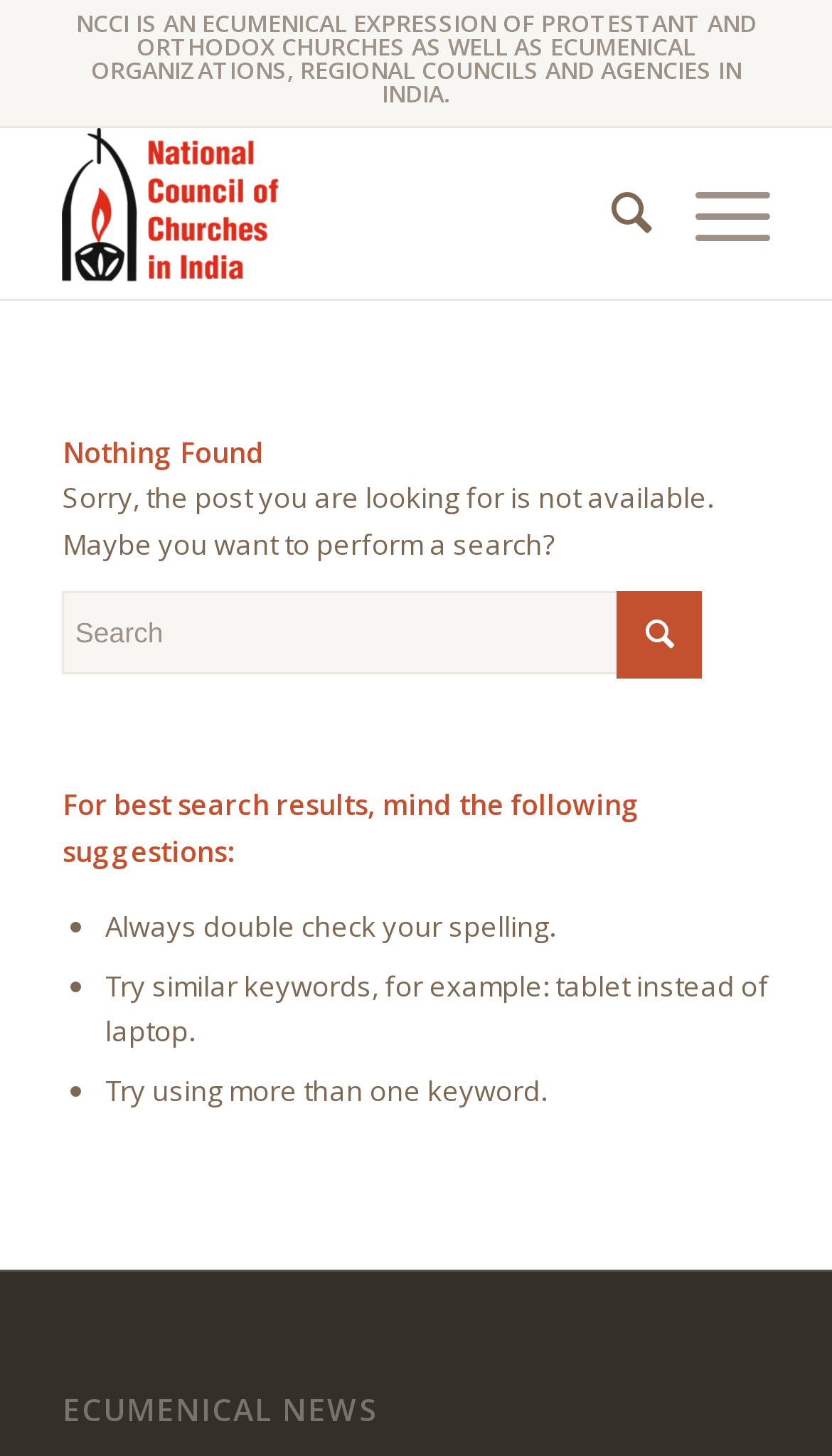Identify the bounding box for the given UI element using the description provided. Coordinates should be in the format (top-left x, top-left y, bottom-right x, bottom-right y) and must be between 0 and 1. Here is the description: name="s" placeholder="Search"

[0.075, 0.407, 0.844, 0.464]